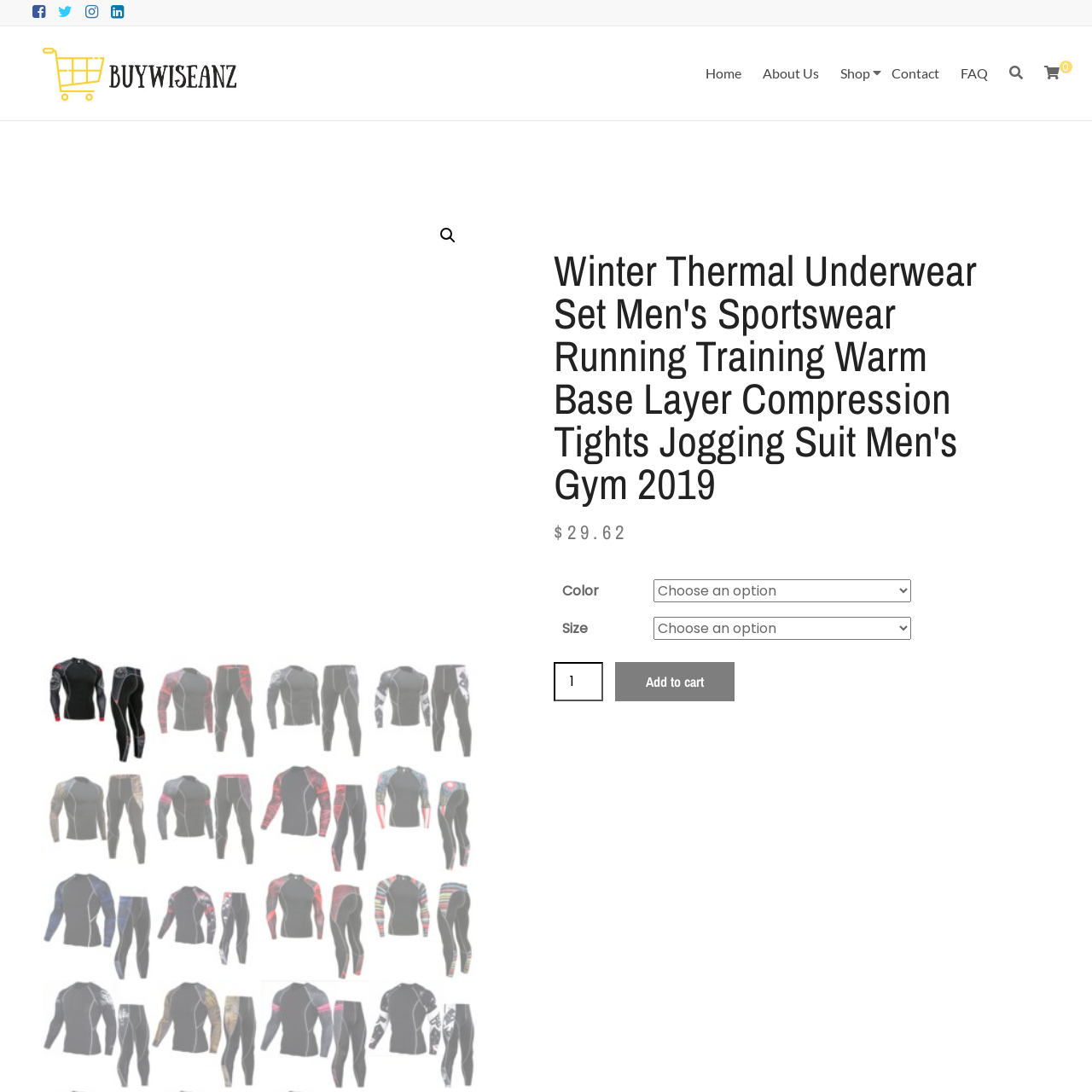Elaborate on the details of the image that is highlighted by the red boundary.

The image features a stylish and functional winter thermal underwear set designed for men, perfect for sportswear and outdoor activities. This set includes compression tights and a warm base layer, making it ideal for running, training, or relaxing in cooler weather. Highlighted as part of the BuyWiseAnz collection, the product aims to combine comfort and performance, ensuring warmth without sacrificing mobility. The fashionable design is suitable for gym use or casual wear, and it's available at a competitive price, making it a great addition to any man's wardrobe for 2019.